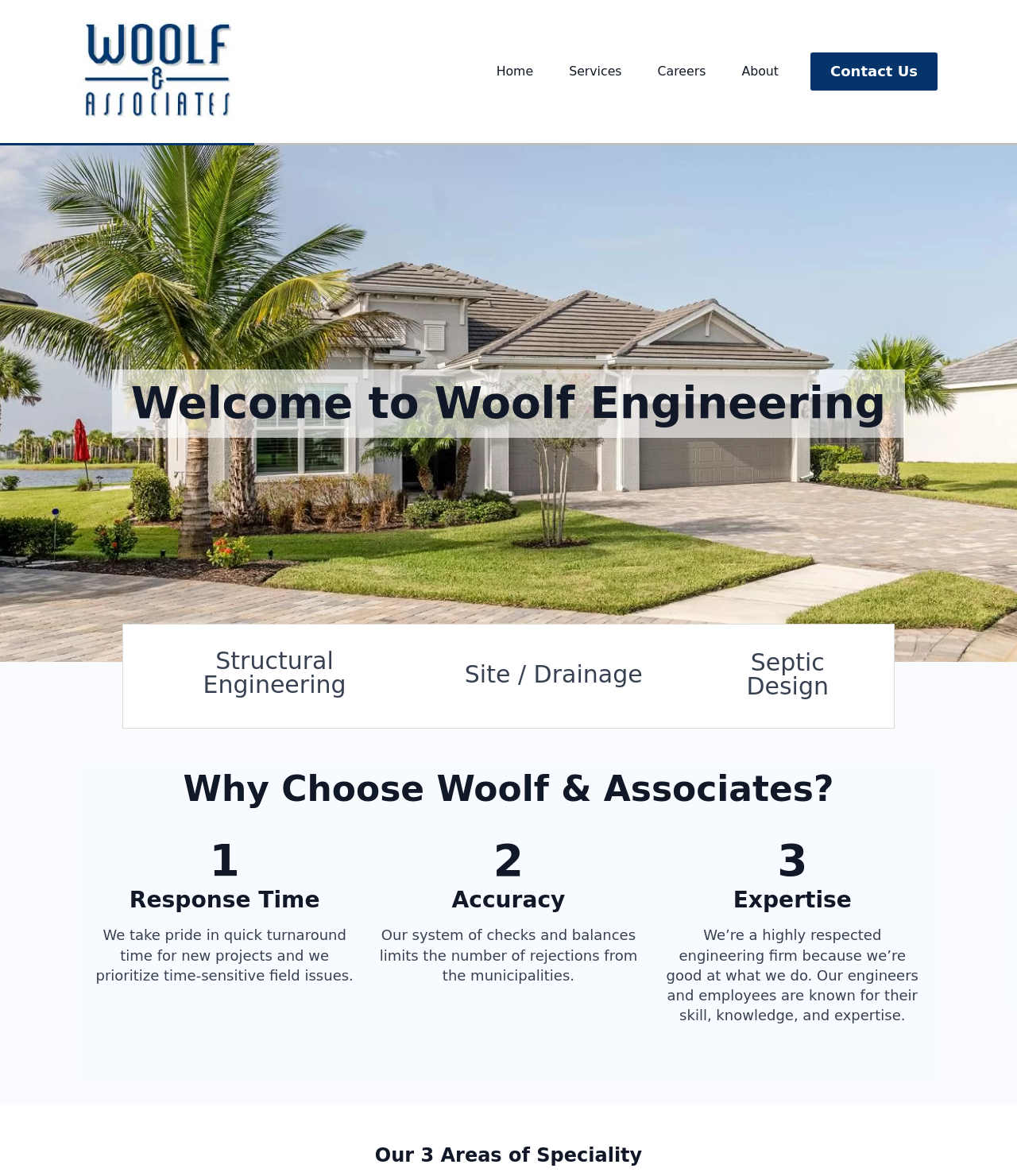Locate the bounding box coordinates of the element I should click to achieve the following instruction: "Contact Us".

[0.797, 0.045, 0.922, 0.077]